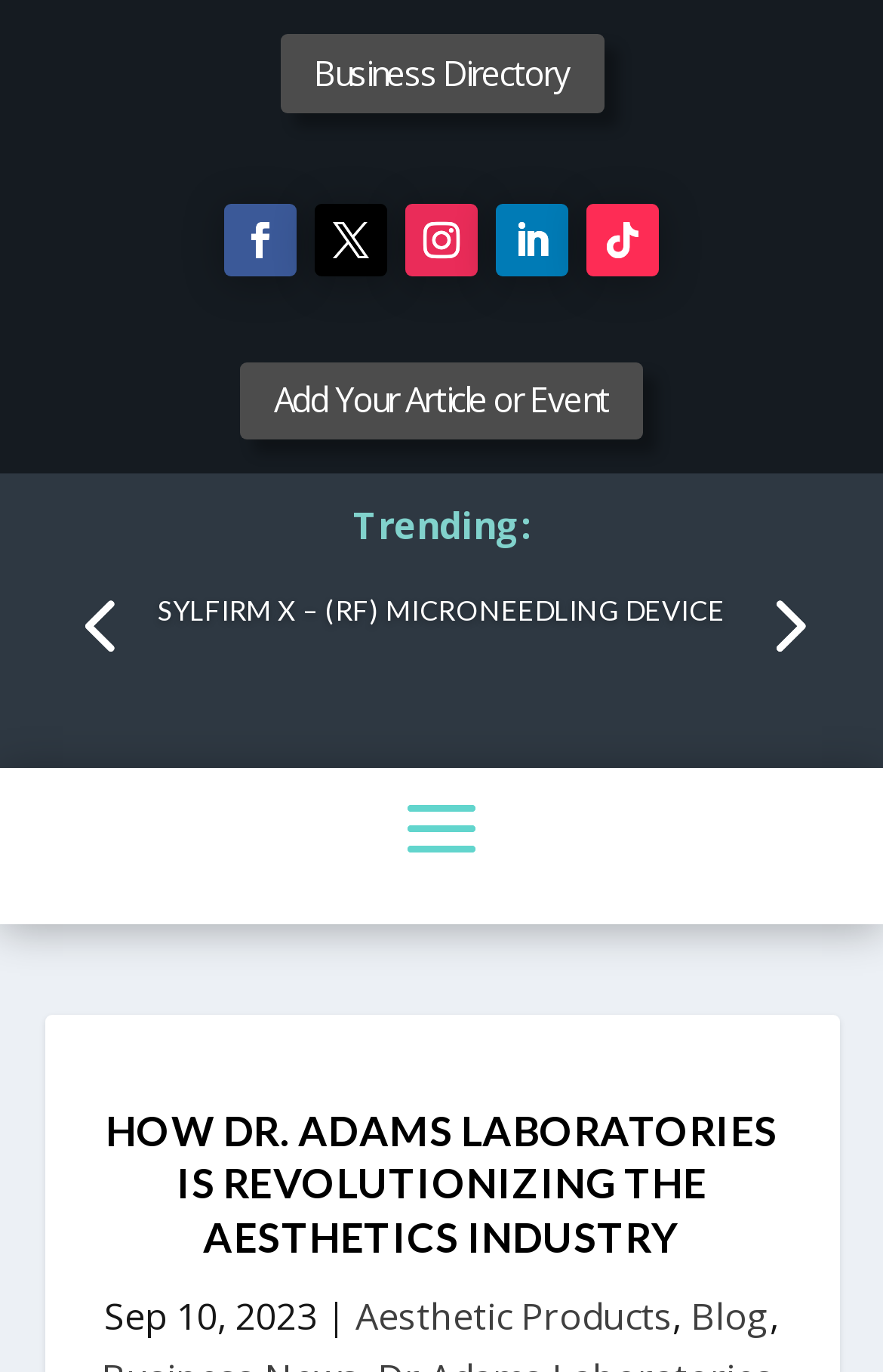Bounding box coordinates are specified in the format (top-left x, top-left y, bottom-right x, bottom-right y). All values are floating point numbers bounded between 0 and 1. Please provide the bounding box coordinate of the region this sentence describes: Follow

[0.664, 0.148, 0.746, 0.201]